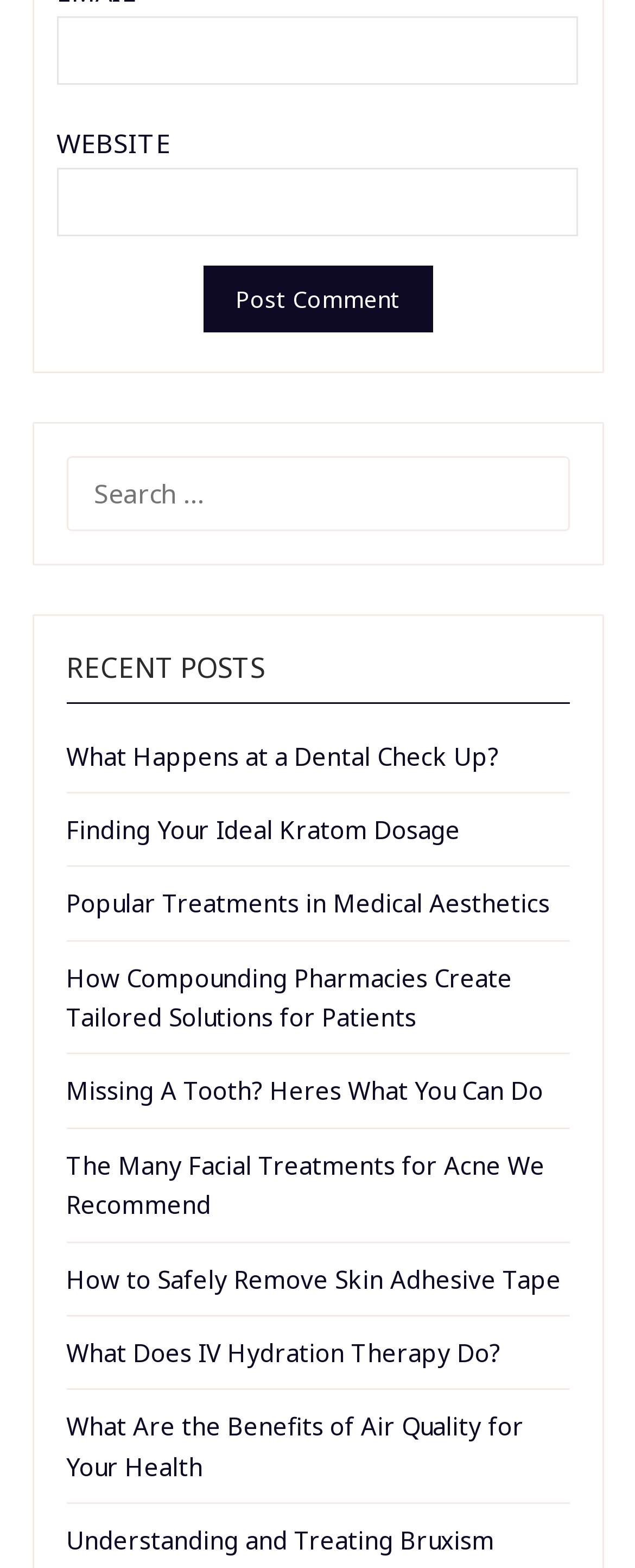Determine the bounding box coordinates of the section I need to click to execute the following instruction: "Explore Machinery & Equipment". Provide the coordinates as four float numbers between 0 and 1, i.e., [left, top, right, bottom].

None